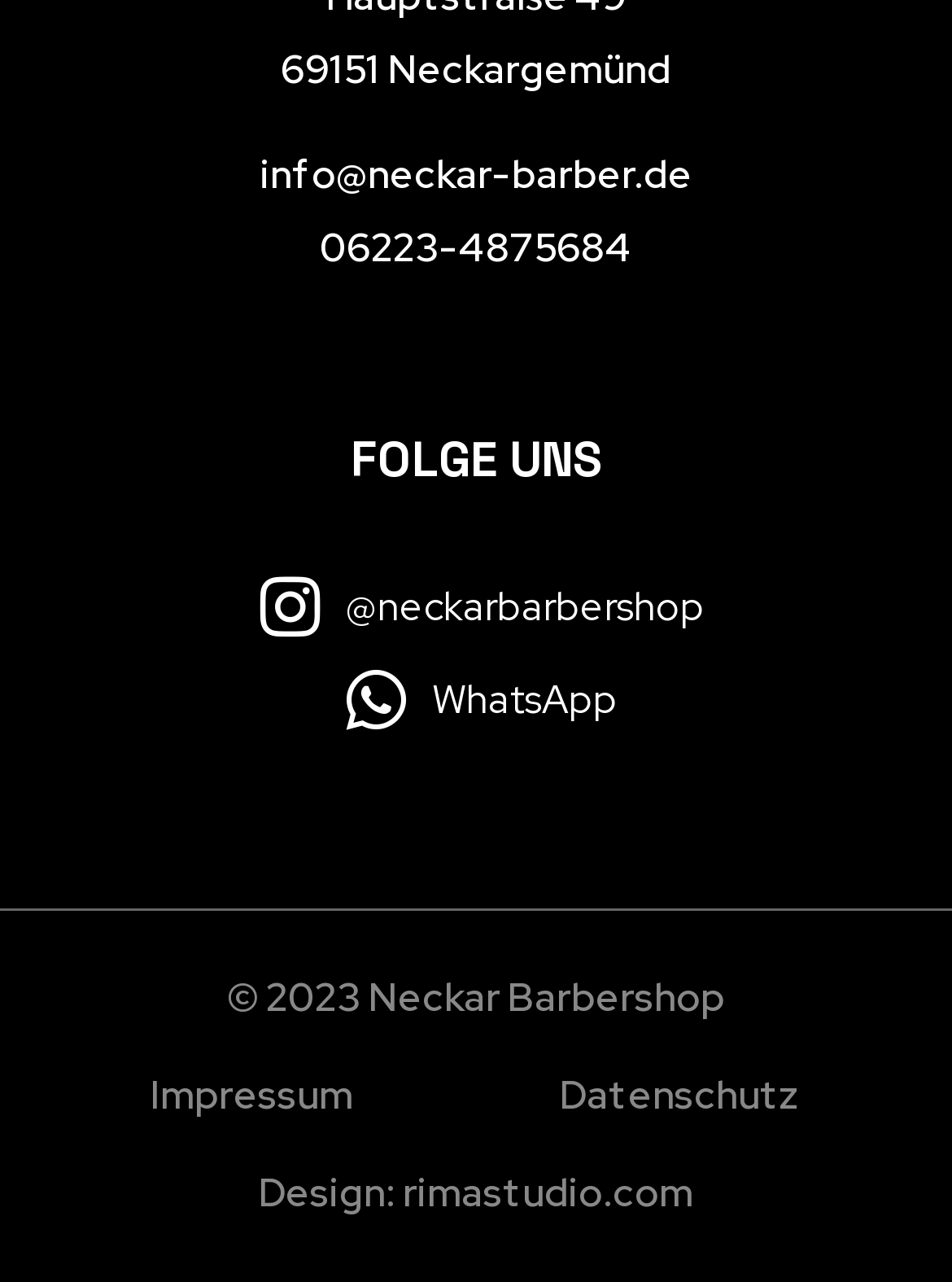What is the social media handle of Neckar Barbershop?
Answer with a single word or phrase by referring to the visual content.

@neckarbarbershop